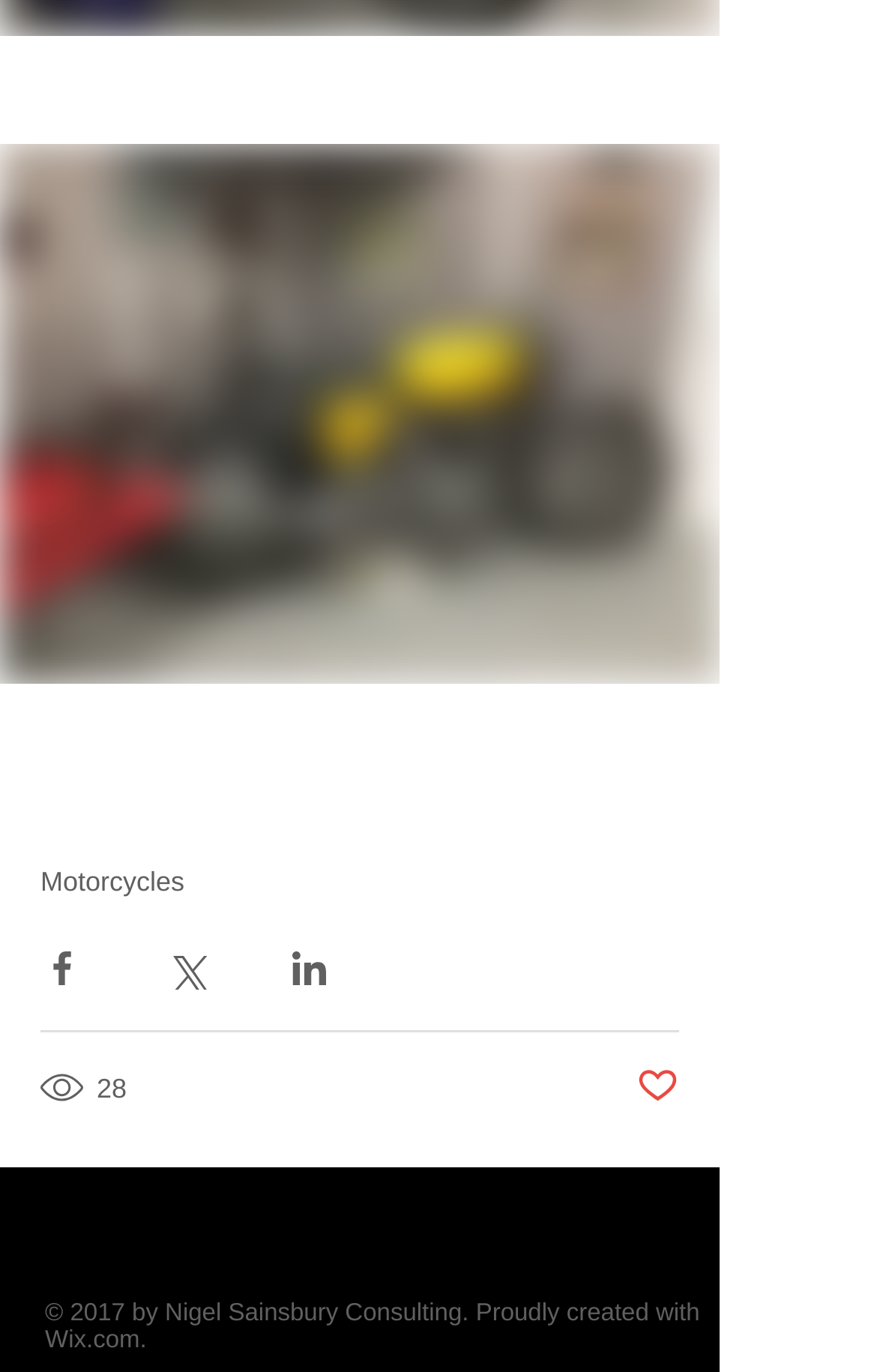Predict the bounding box coordinates of the area that should be clicked to accomplish the following instruction: "Explore the 'Portable Water Purification' tag". The bounding box coordinates should consist of four float numbers between 0 and 1, i.e., [left, top, right, bottom].

None